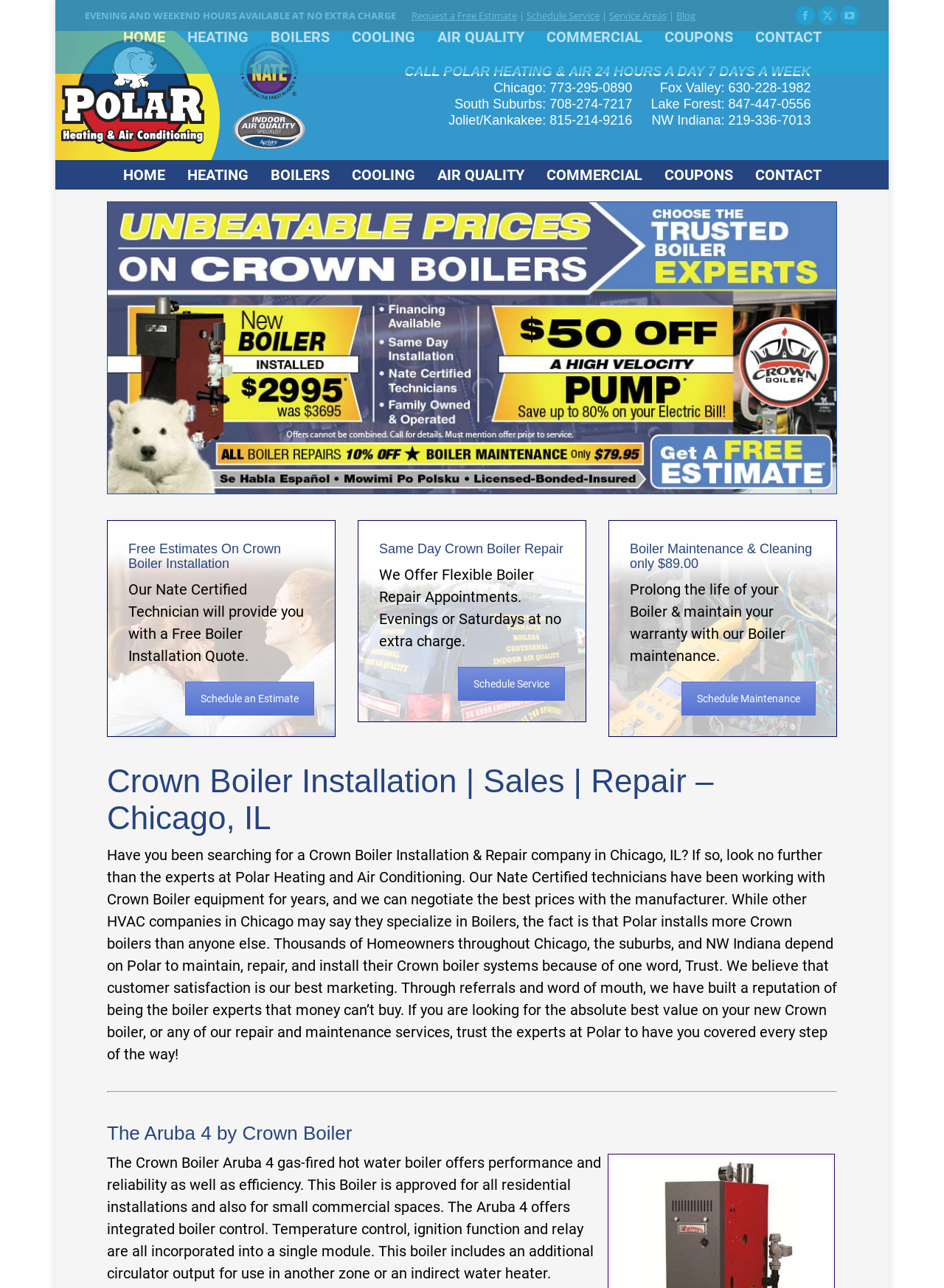Please identify the bounding box coordinates of the element that needs to be clicked to perform the following instruction: "Call Polar Heating & Air 24 hours a day 7 days a week".

[0.428, 0.05, 0.859, 0.061]